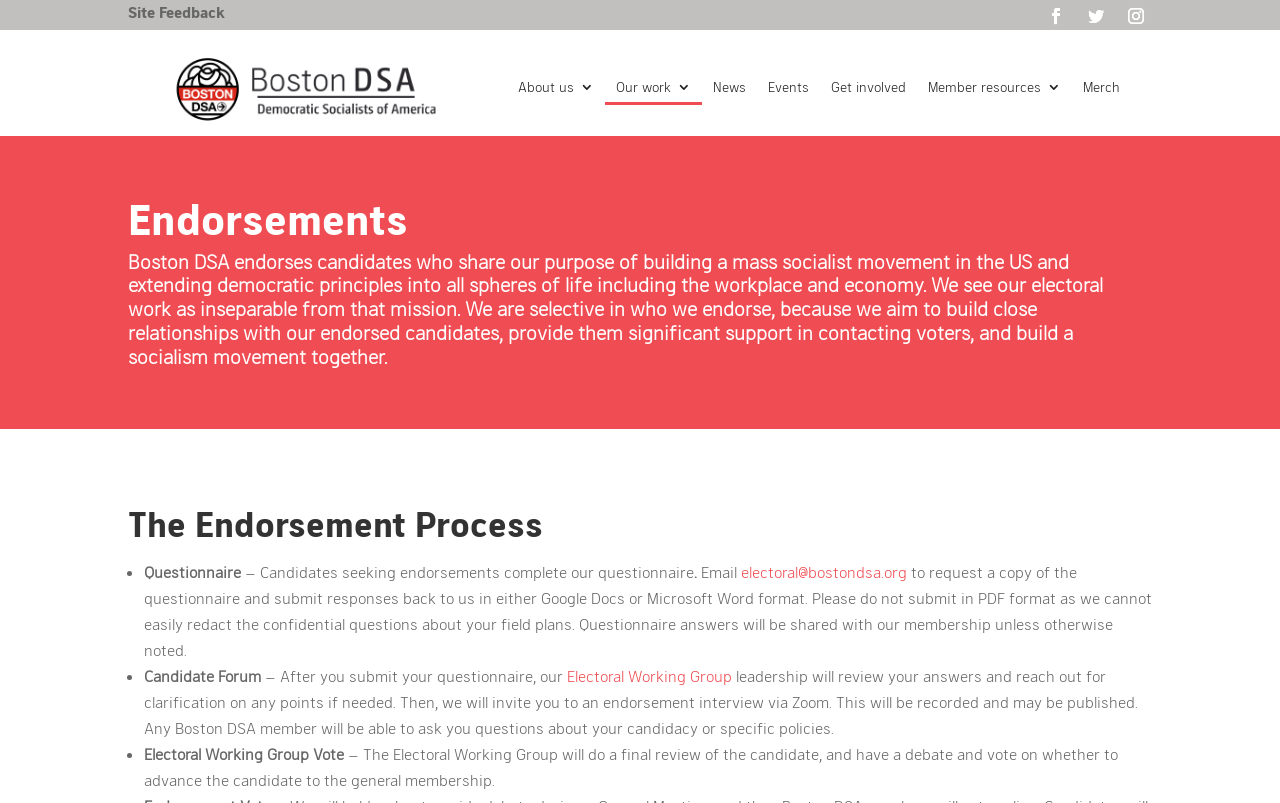Can you show the bounding box coordinates of the region to click on to complete the task described in the instruction: "View high resolution photos"?

None